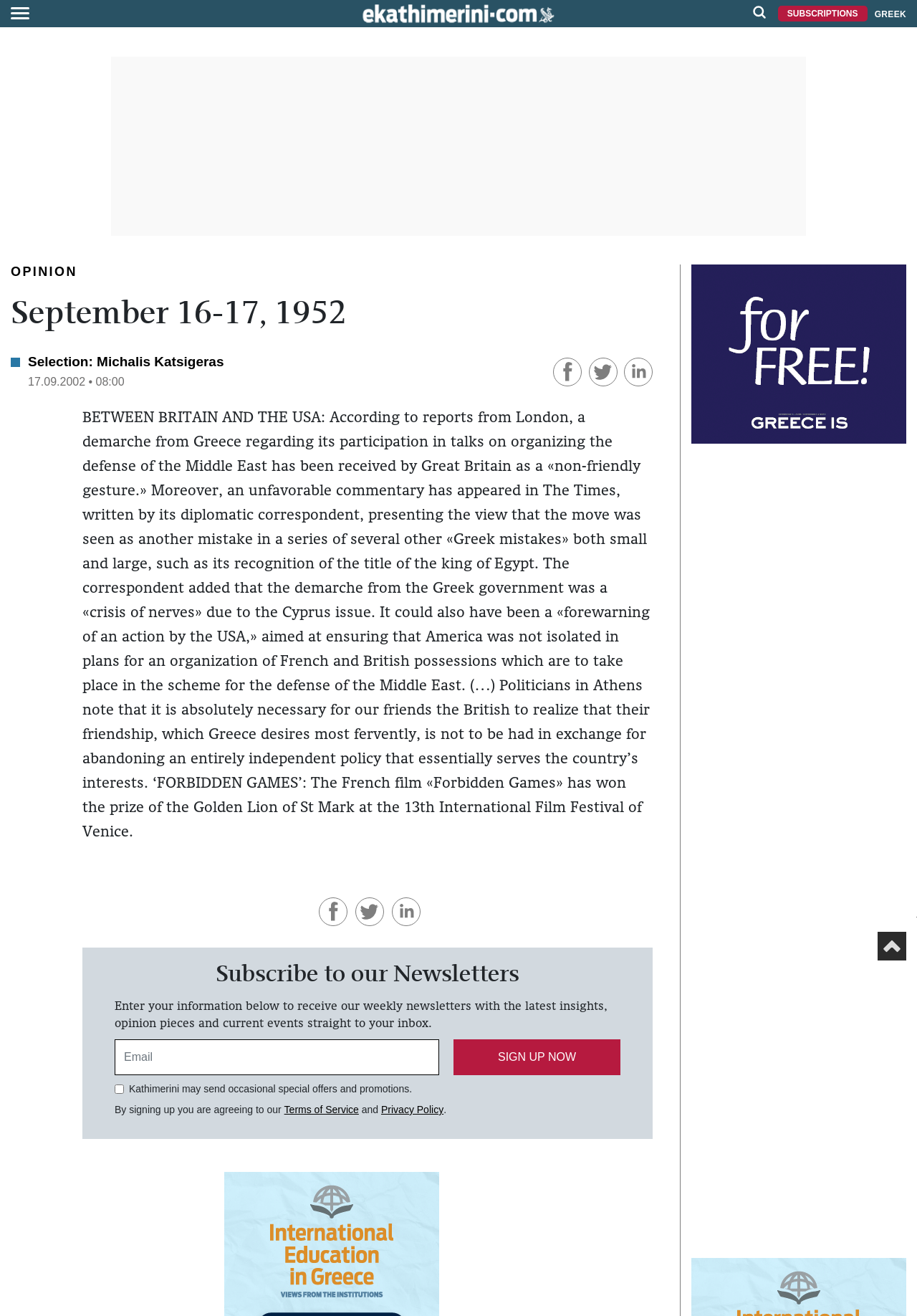Find the bounding box coordinates of the clickable area required to complete the following action: "Click the main logo".

[0.389, 0.002, 0.611, 0.018]